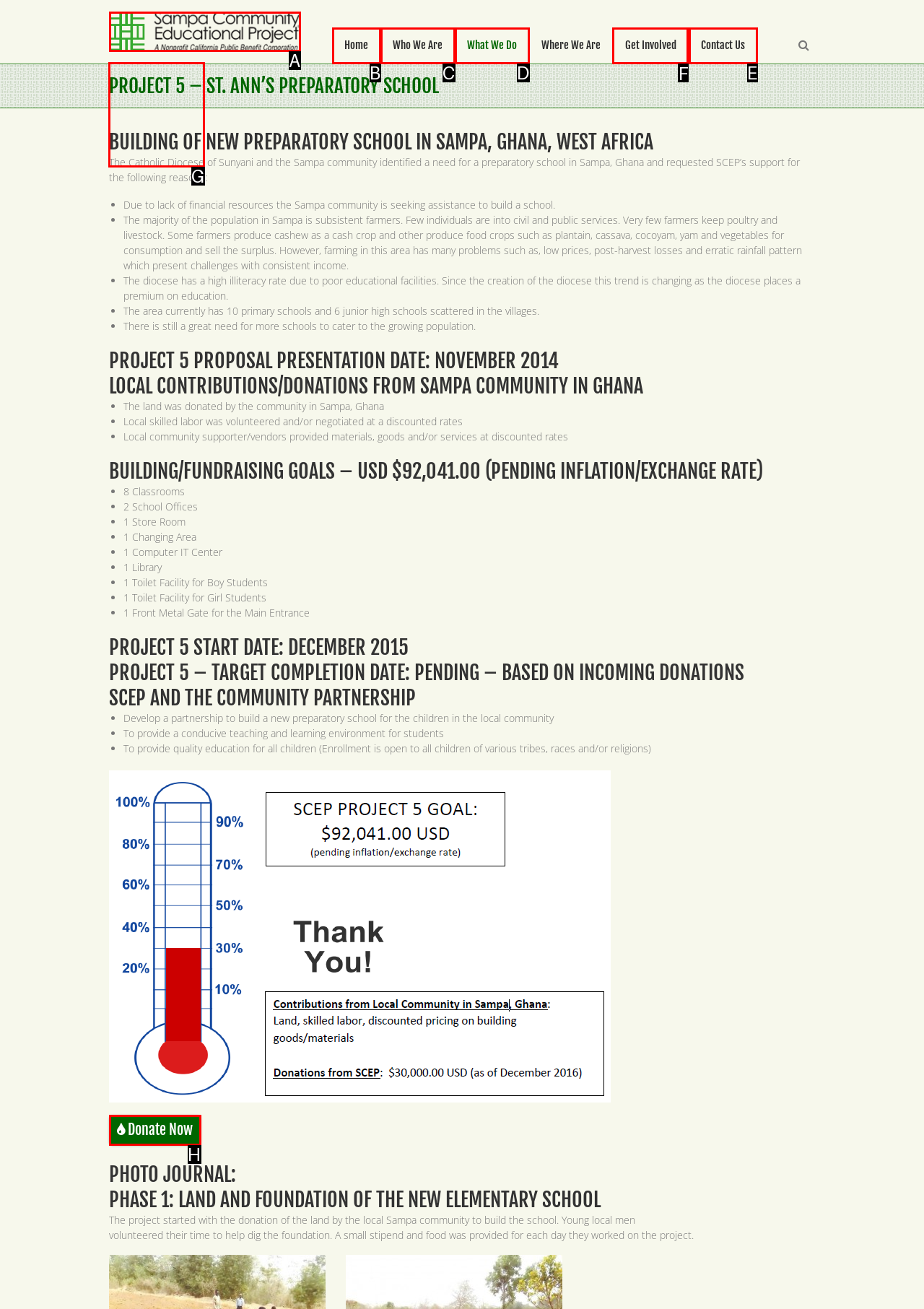Please identify the correct UI element to click for the task: Click on the 'Get Involved' link Respond with the letter of the appropriate option.

F